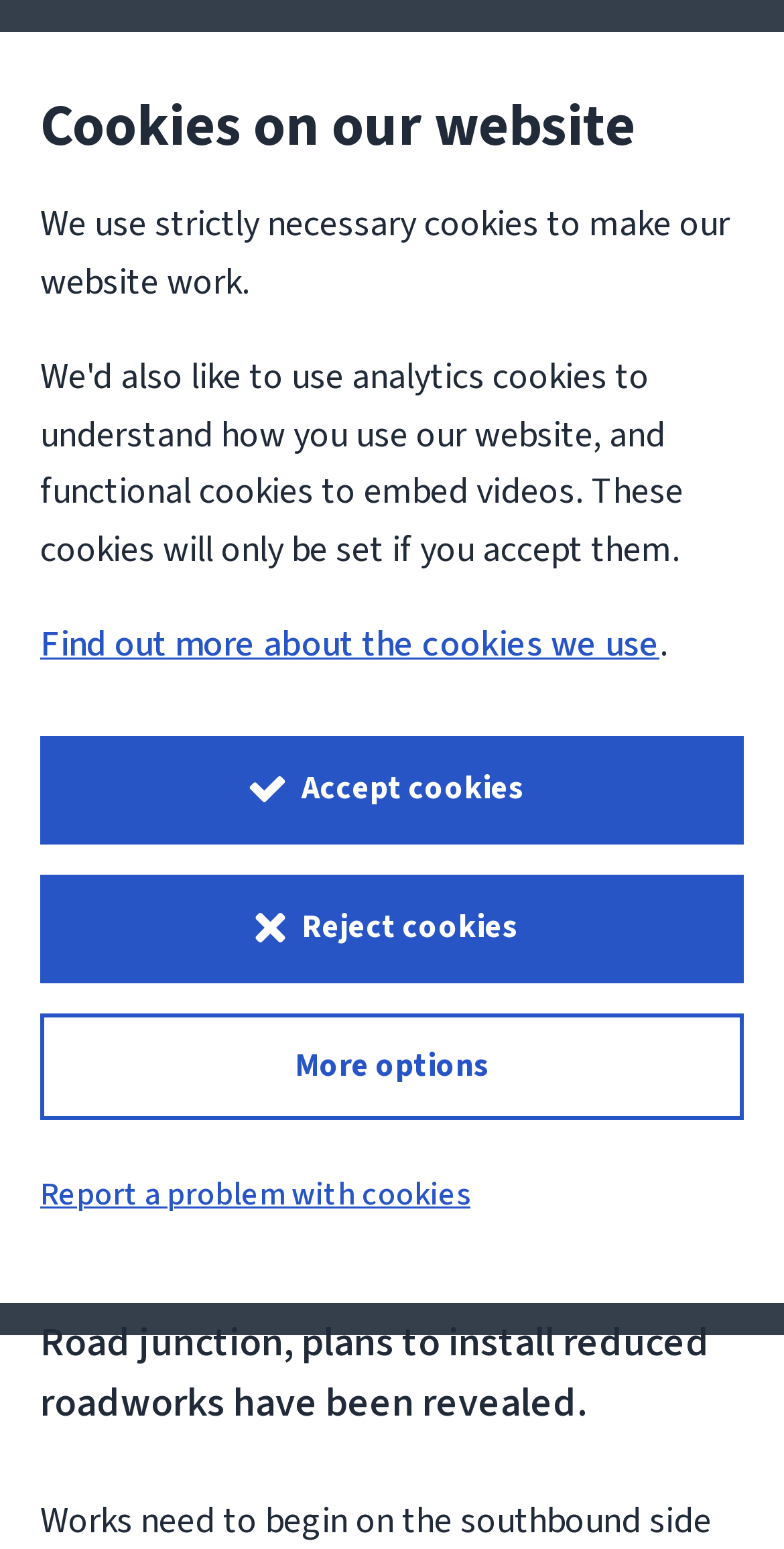Is there a link to report a problem with cookies?
Answer the question with a single word or phrase by looking at the picture.

Yes